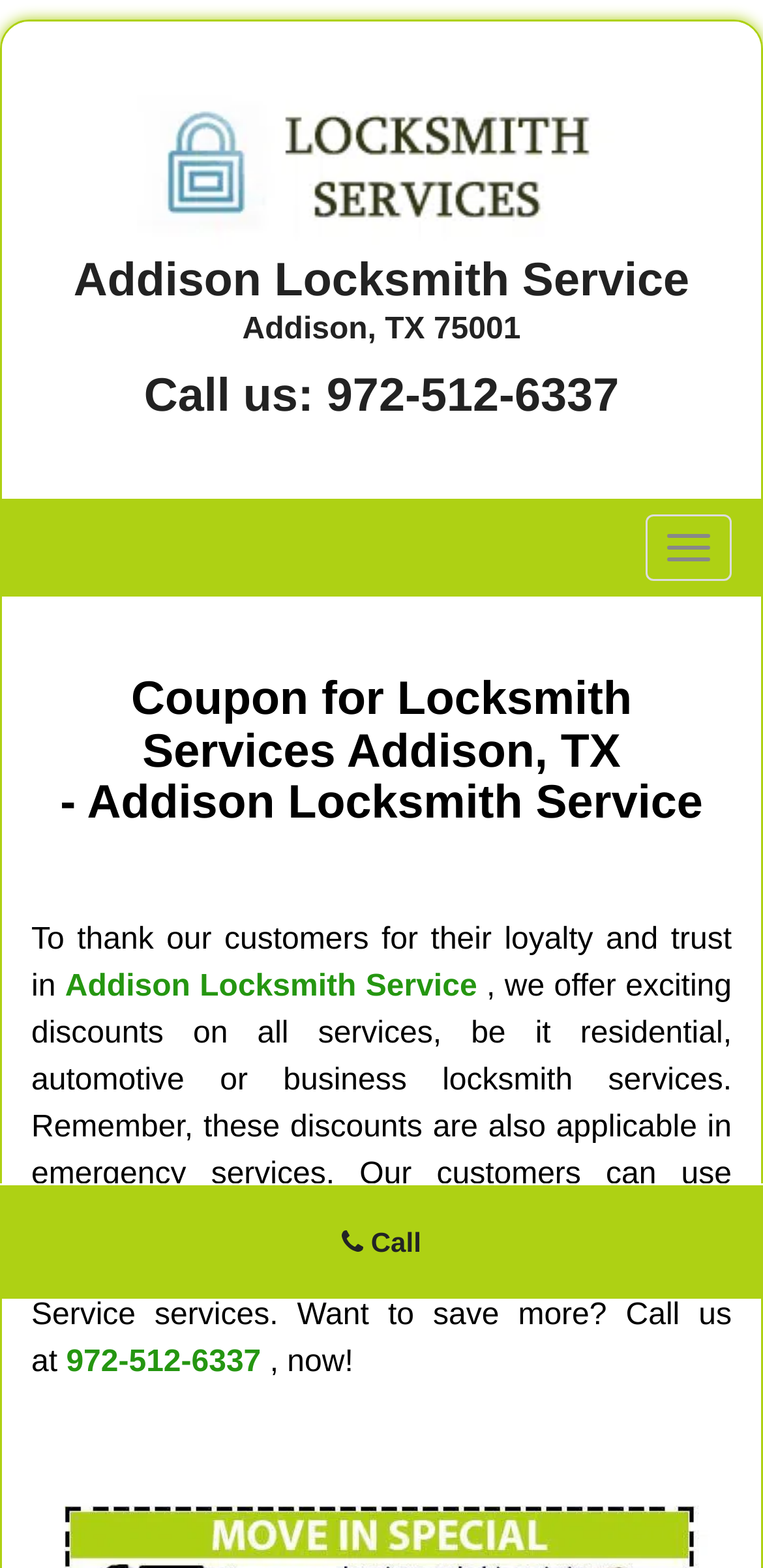Can the discount coupons be used for emergency services?
Please answer the question as detailed as possible based on the image.

I found the answer by reading the text that says 'these discounts are also applicable in emergency services'.